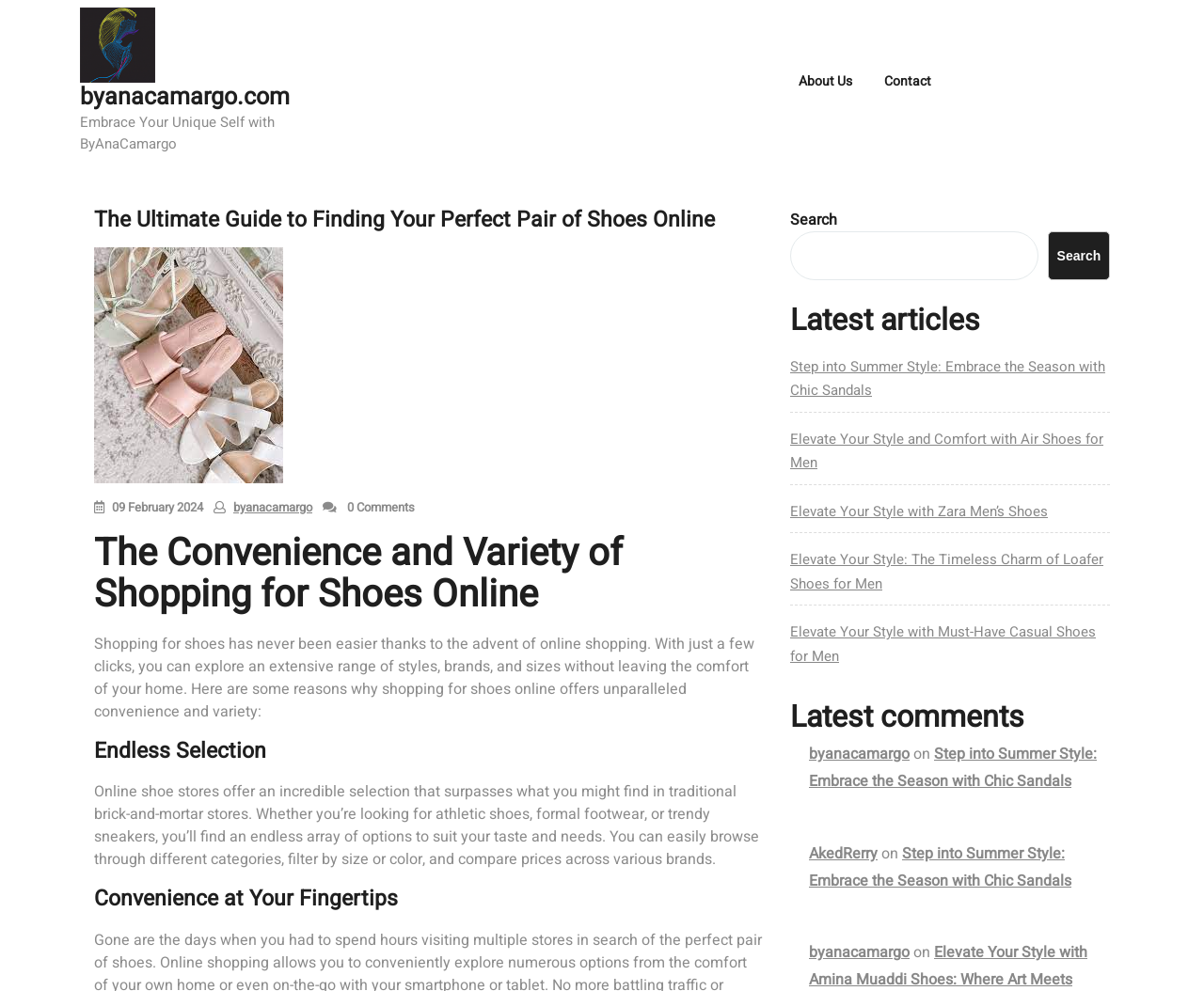Please determine the headline of the webpage and provide its content.

The Convenience and Variety of Shopping for Shoes Online